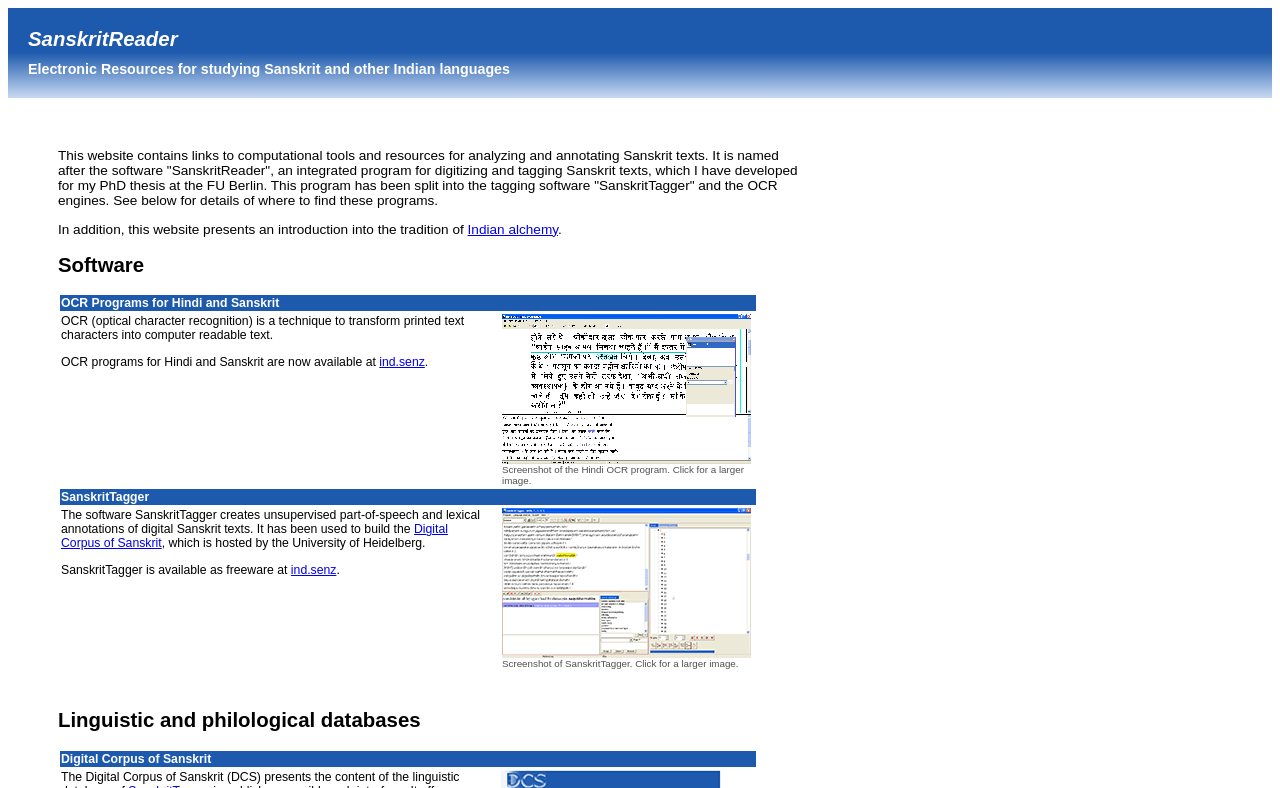By analyzing the image, answer the following question with a detailed response: What is the purpose of OCR programs?

The answer can be found in the table row describing OCR programs, which states that 'OCR (optical character recognition) is a technique to transform printed text characters into computer readable text'.